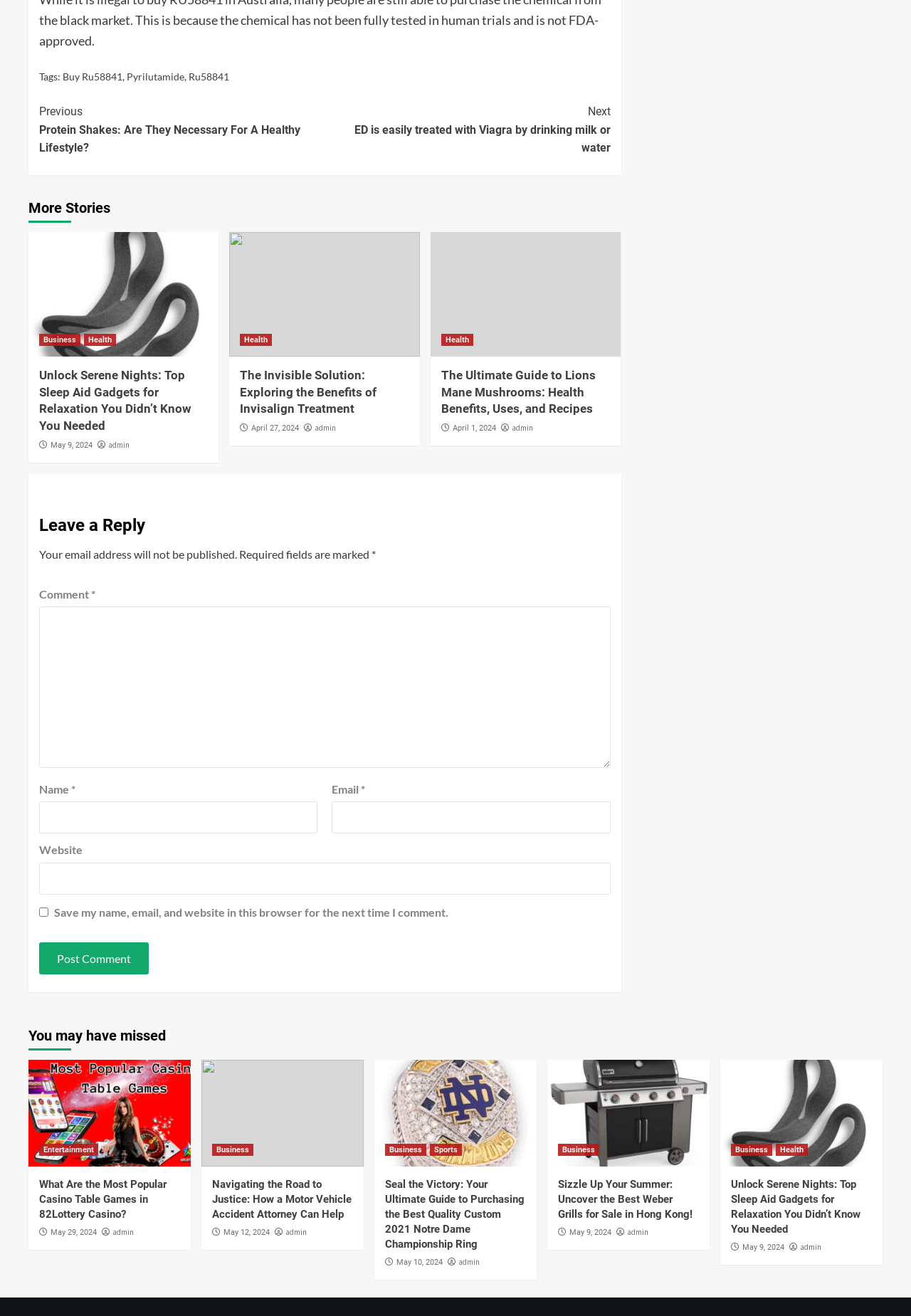Bounding box coordinates are given in the format (top-left x, top-left y, bottom-right x, bottom-right y). All values should be floating point numbers between 0 and 1. Provide the bounding box coordinate for the UI element described as: Buy Ru58841

[0.069, 0.053, 0.134, 0.063]